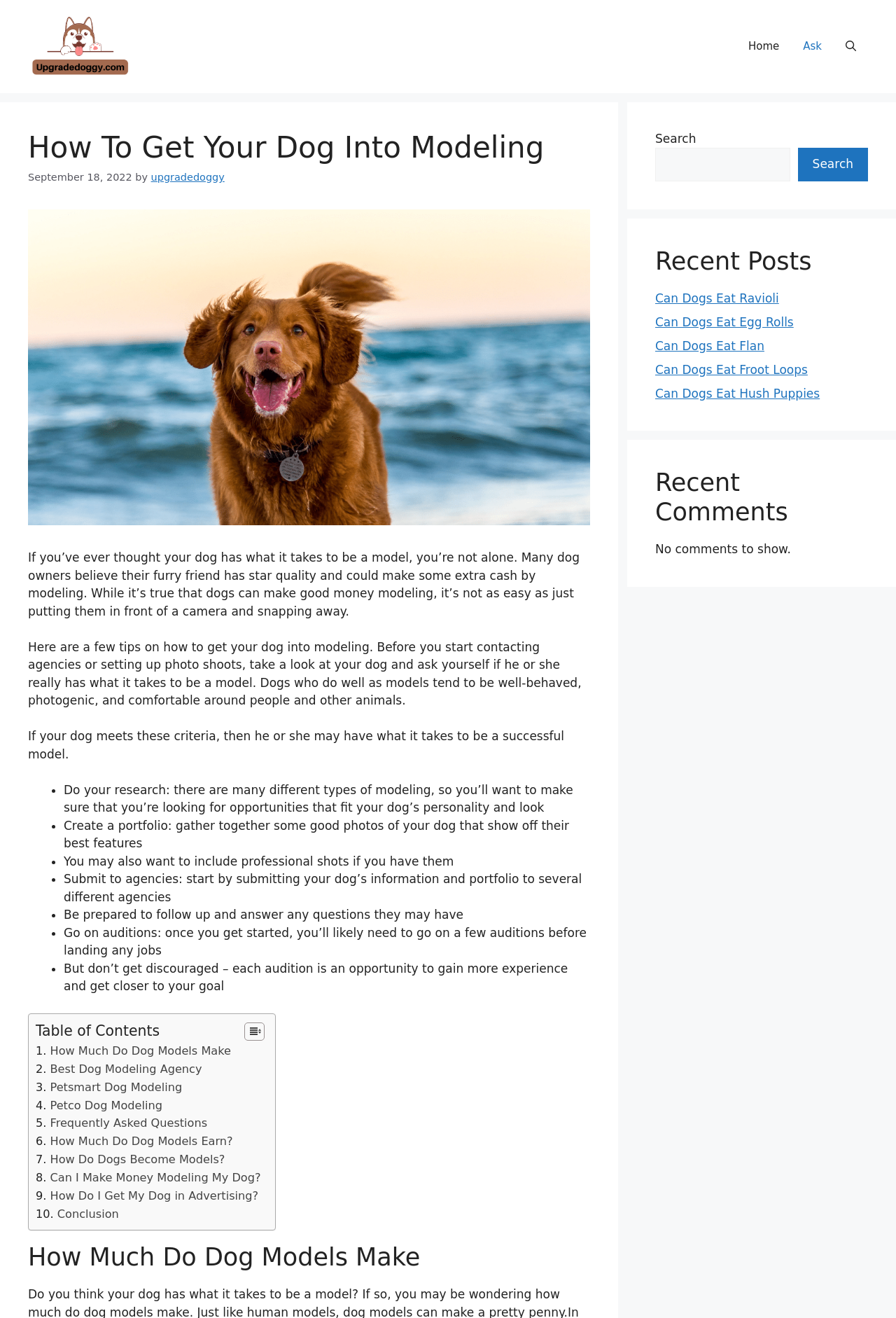Show me the bounding box coordinates of the clickable region to achieve the task as per the instruction: "Search for something".

[0.731, 0.112, 0.882, 0.137]